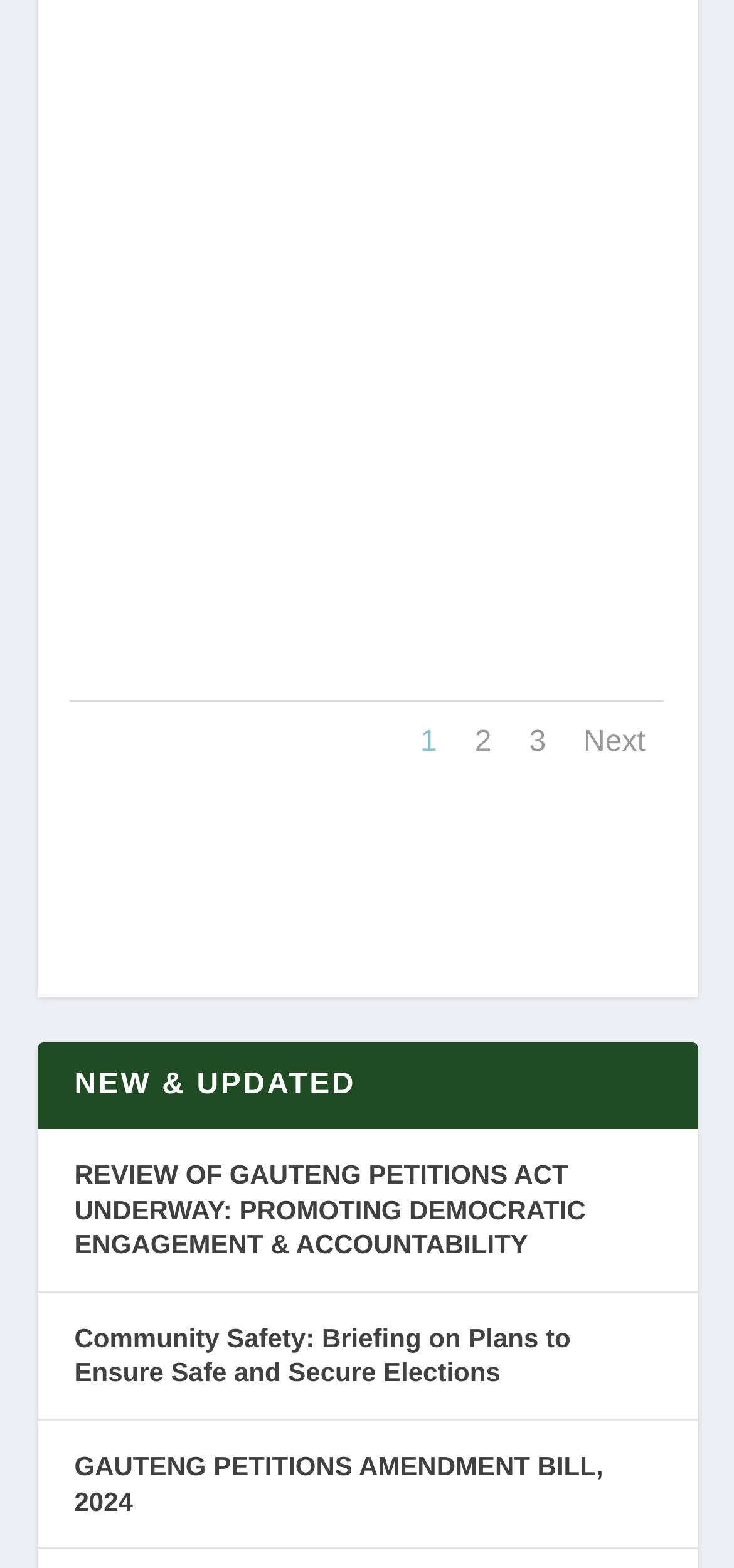Identify the bounding box coordinates of the specific part of the webpage to click to complete this instruction: "Click the first pagination link".

[0.573, 0.463, 0.595, 0.483]